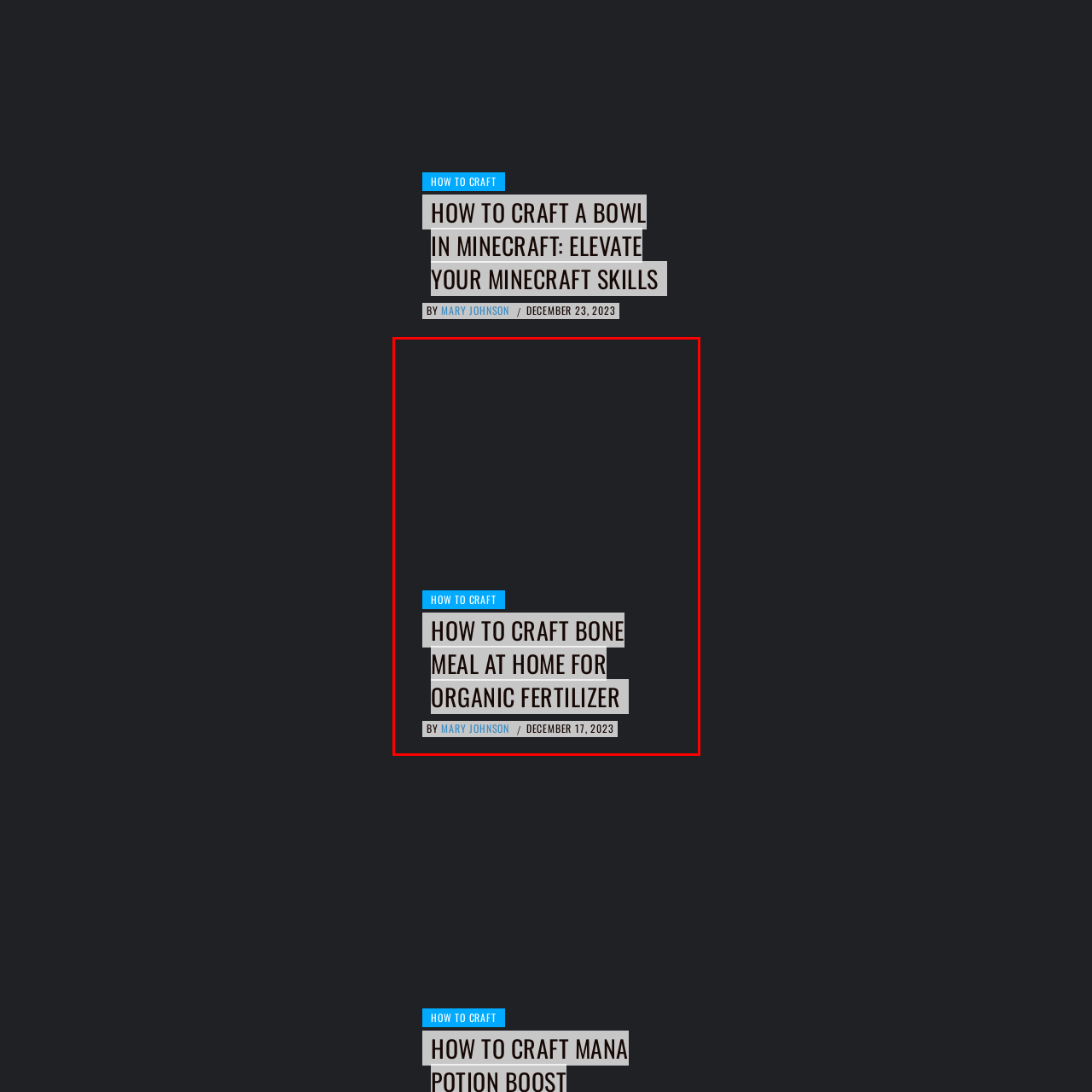Carefully inspect the area of the image highlighted by the red box and deliver a detailed response to the question below, based on your observations: What is the purpose of the illustration?

The caption explains that the illustration serves as a guide for crafting bone meal, which is a popular organic fertilizer. This purpose is stated to inform the viewer about the content and objective of the illustration.